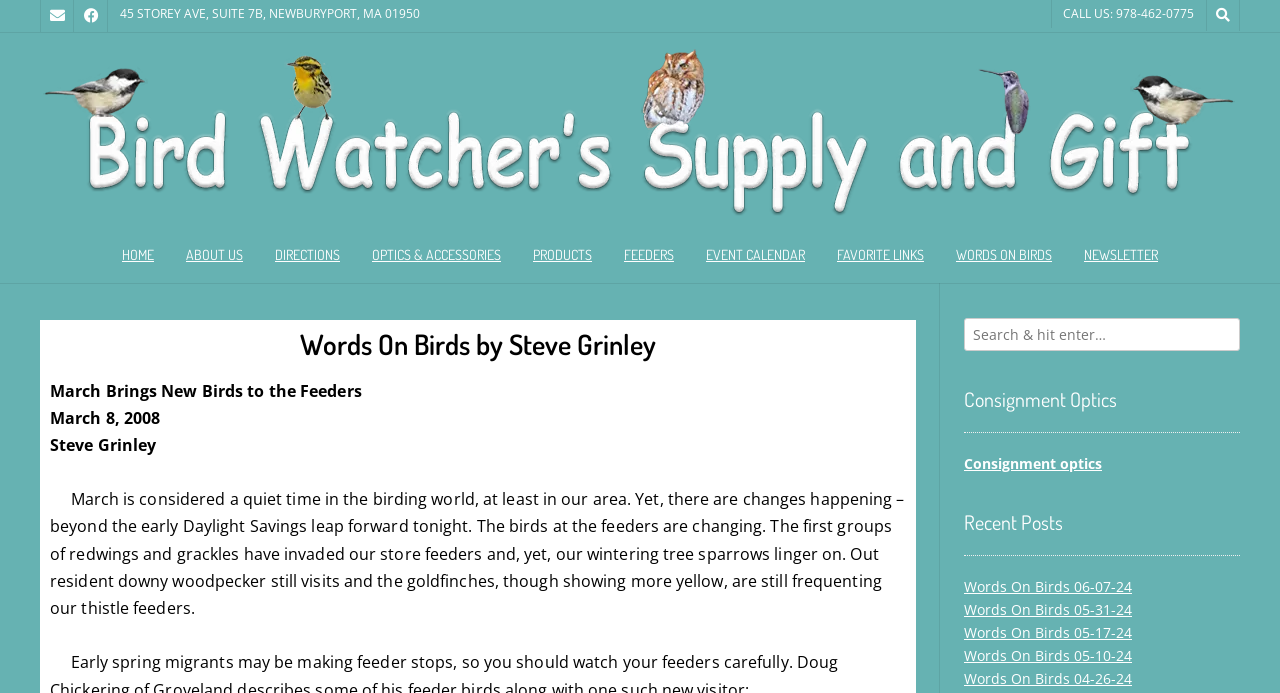Give a one-word or phrase response to the following question: What is the address of the store?

45 STOREY AVE, SUITE 7B, NEWBURYPORT, MA 01950